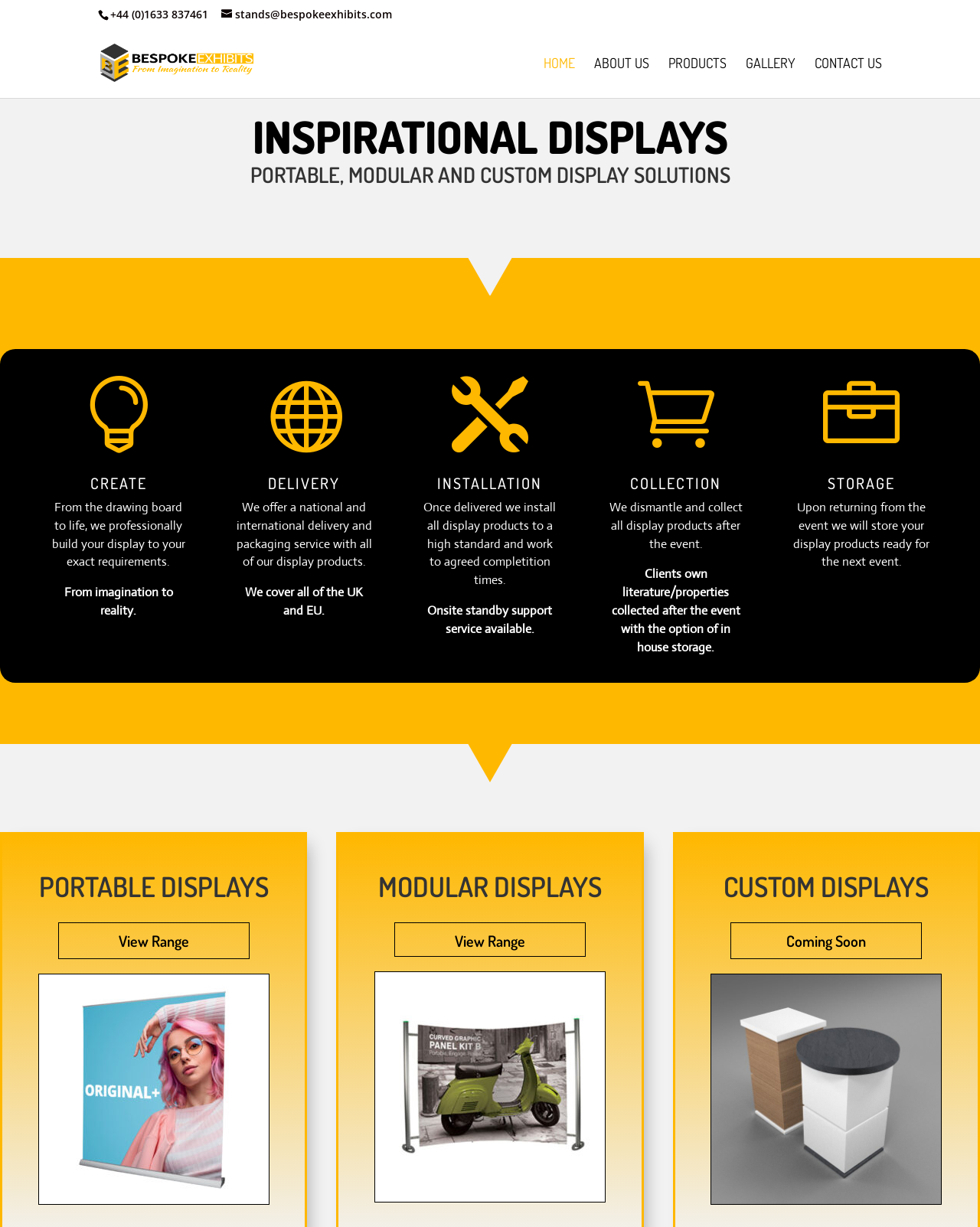What is the last service offered after installation?
Provide a detailed answer to the question using information from the image.

I found the last service offered after installation by looking at the heading elements below the 'INSTALLATION' heading. The last heading element has the text content 'STORAGE' and the bounding box coordinates [0.809, 0.387, 0.949, 0.406].